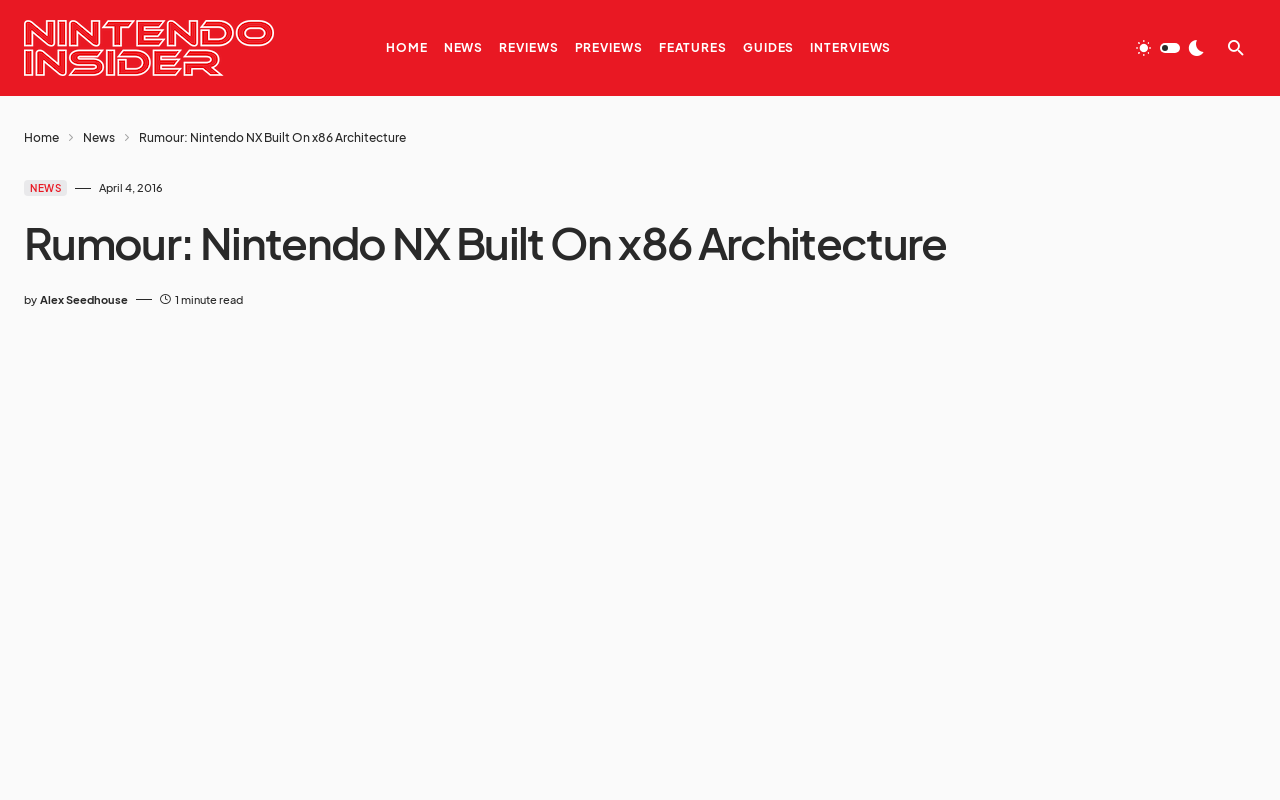Identify the bounding box coordinates of the region that should be clicked to execute the following instruction: "go to news section".

[0.019, 0.225, 0.052, 0.245]